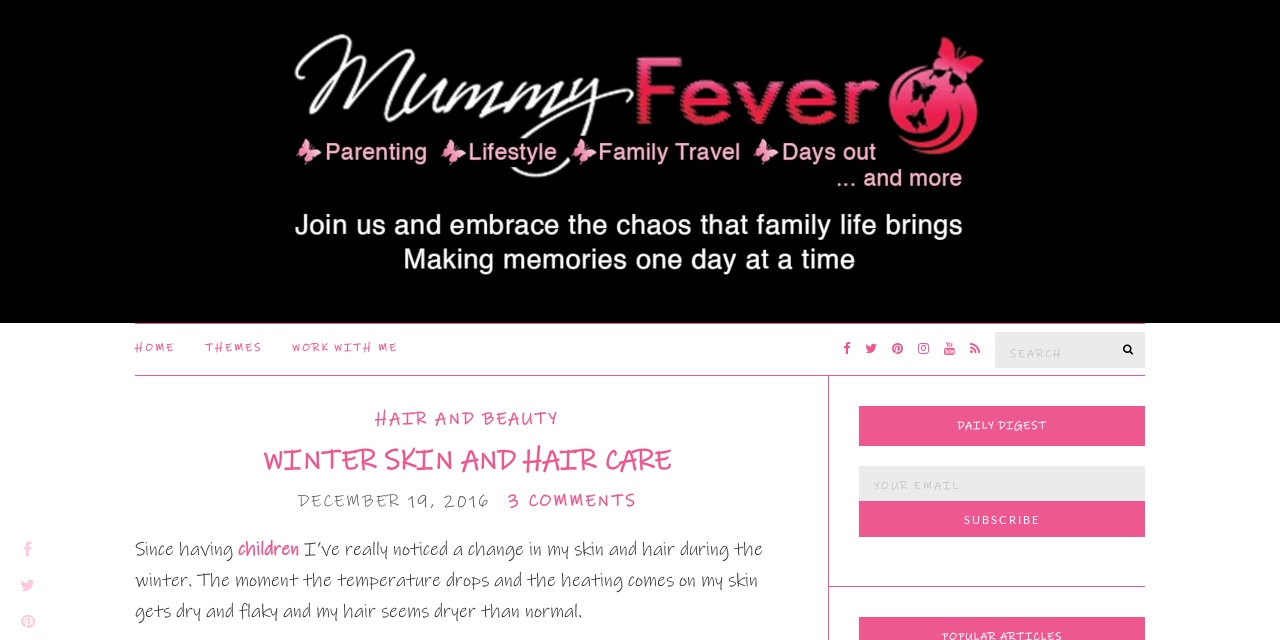Provide the bounding box coordinates for the area that should be clicked to complete the instruction: "Subscribe to the DAILY DIGEST".

[0.671, 0.783, 0.895, 0.839]